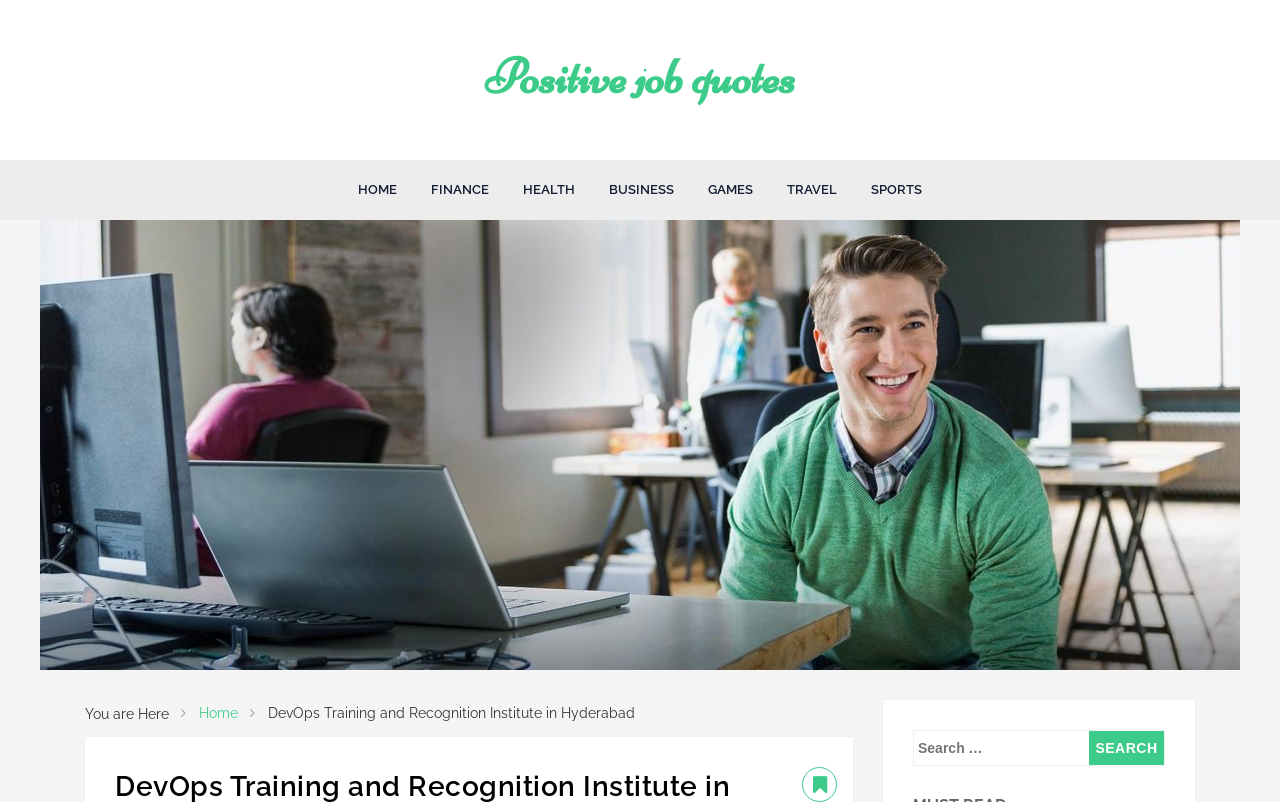Respond to the question below with a single word or phrase:
What is the first menu item?

HOME